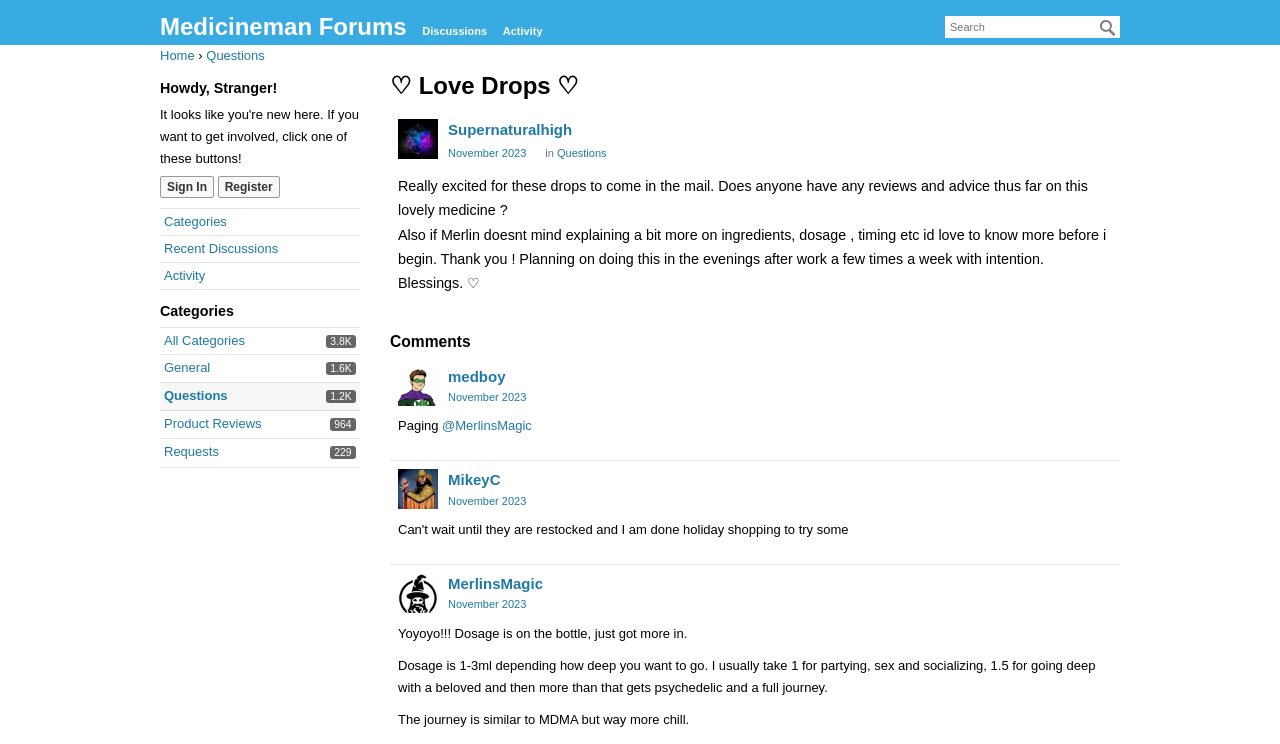What is the name of the forum?
Refer to the image and provide a concise answer in one word or phrase.

Medicineman Forums